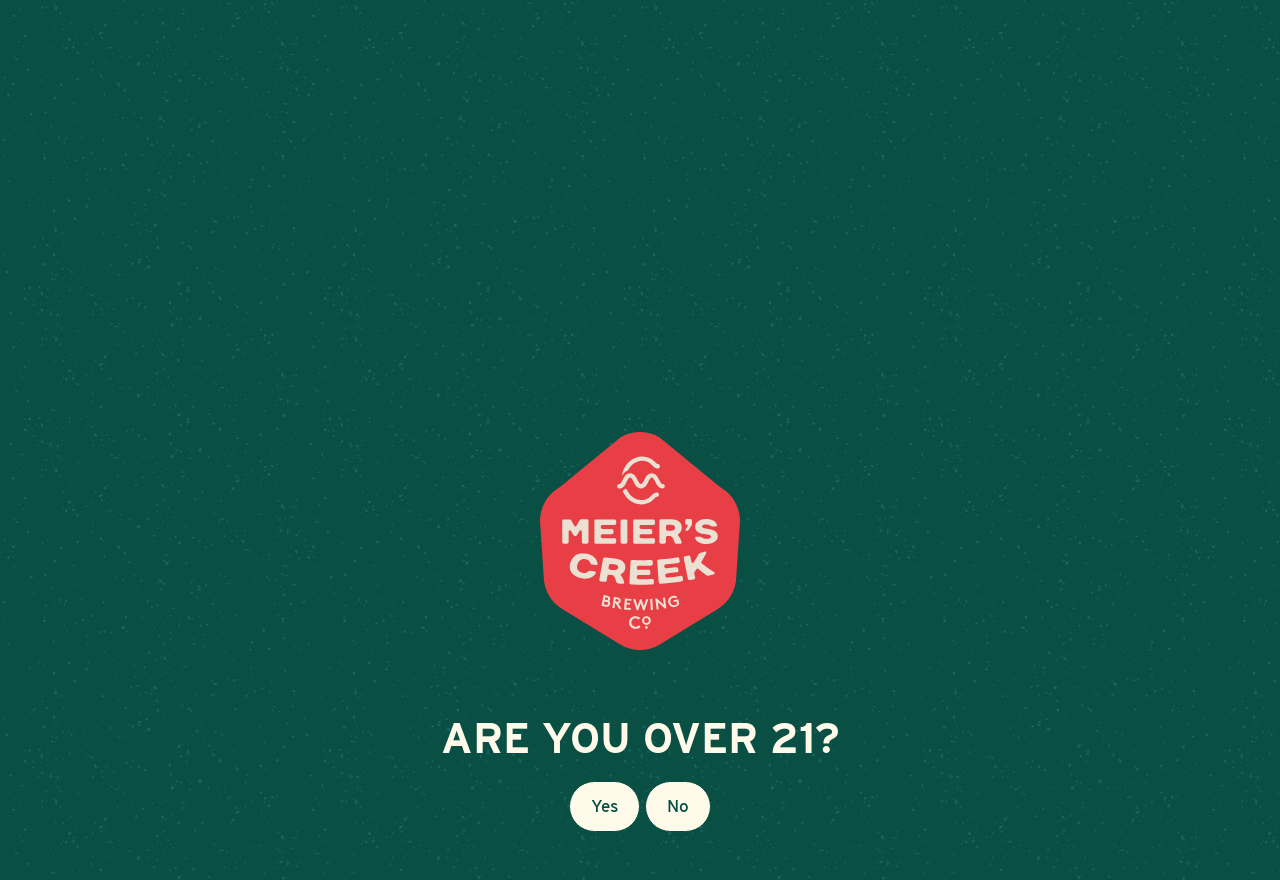What is the ABV of the beer described on this page?
Using the image as a reference, deliver a detailed and thorough answer to the question.

The webpage provides the ABV of the beer 'Me Time' which is 5.0%. This information can be obtained from the static text 'ABV: 5.0%'.